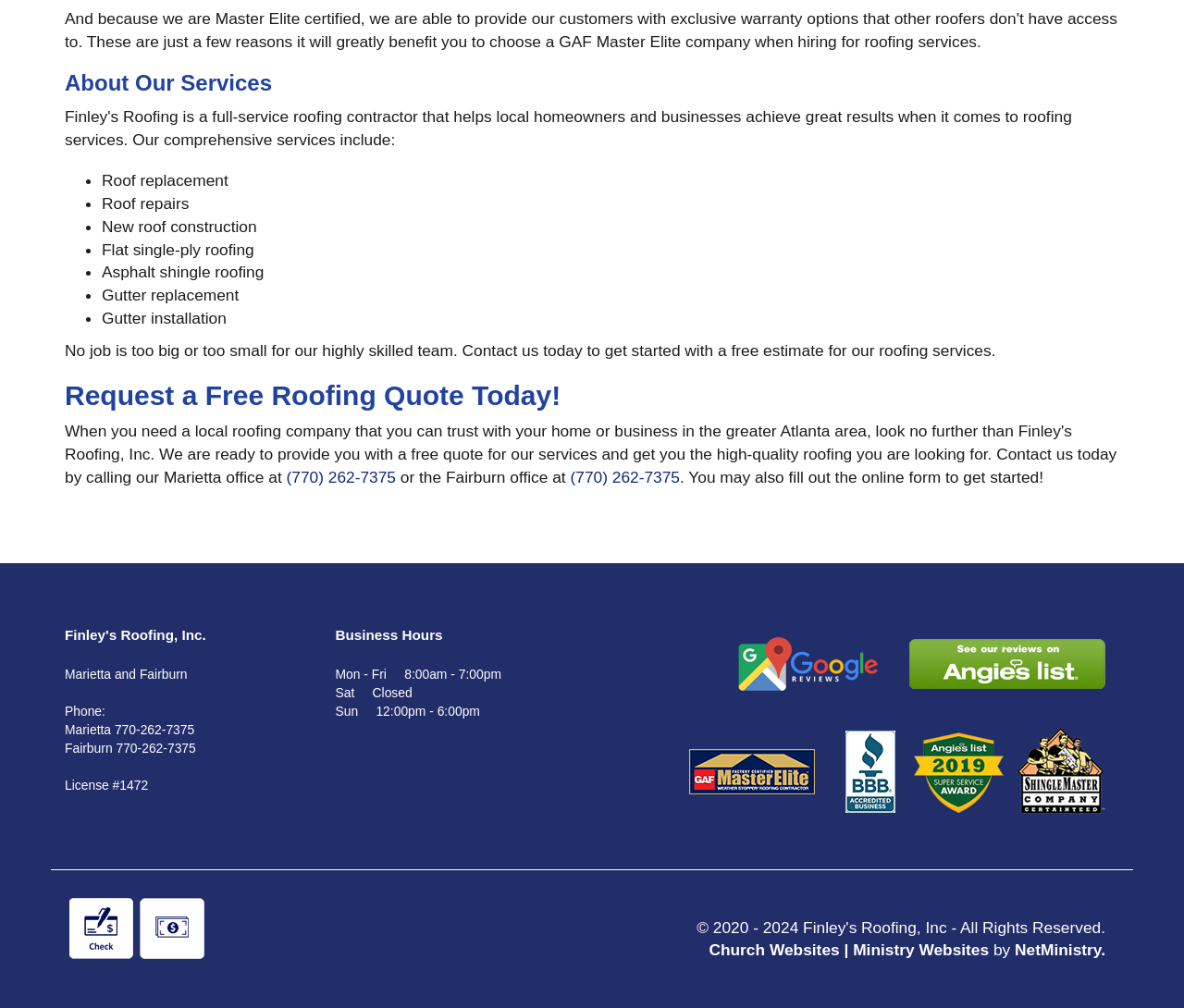How many review platforms are linked on the webpage?
Based on the image, please offer an in-depth response to the question.

The webpage links to two review platforms, Google Reviews and Angies List Reviews, which can be found at the bottom of the webpage.